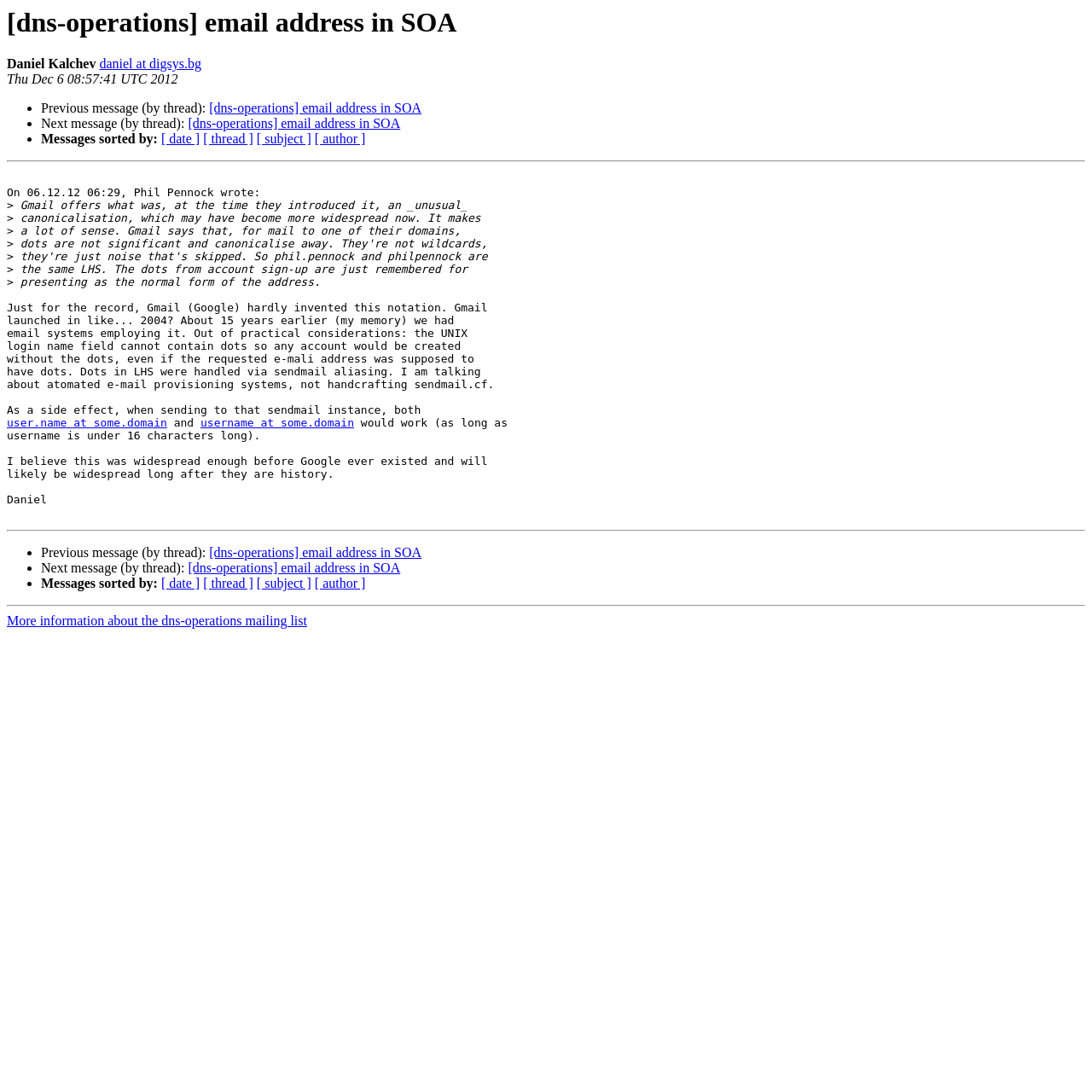Indicate the bounding box coordinates of the element that must be clicked to execute the instruction: "View next message in thread". The coordinates should be given as four float numbers between 0 and 1, i.e., [left, top, right, bottom].

[0.172, 0.107, 0.367, 0.12]